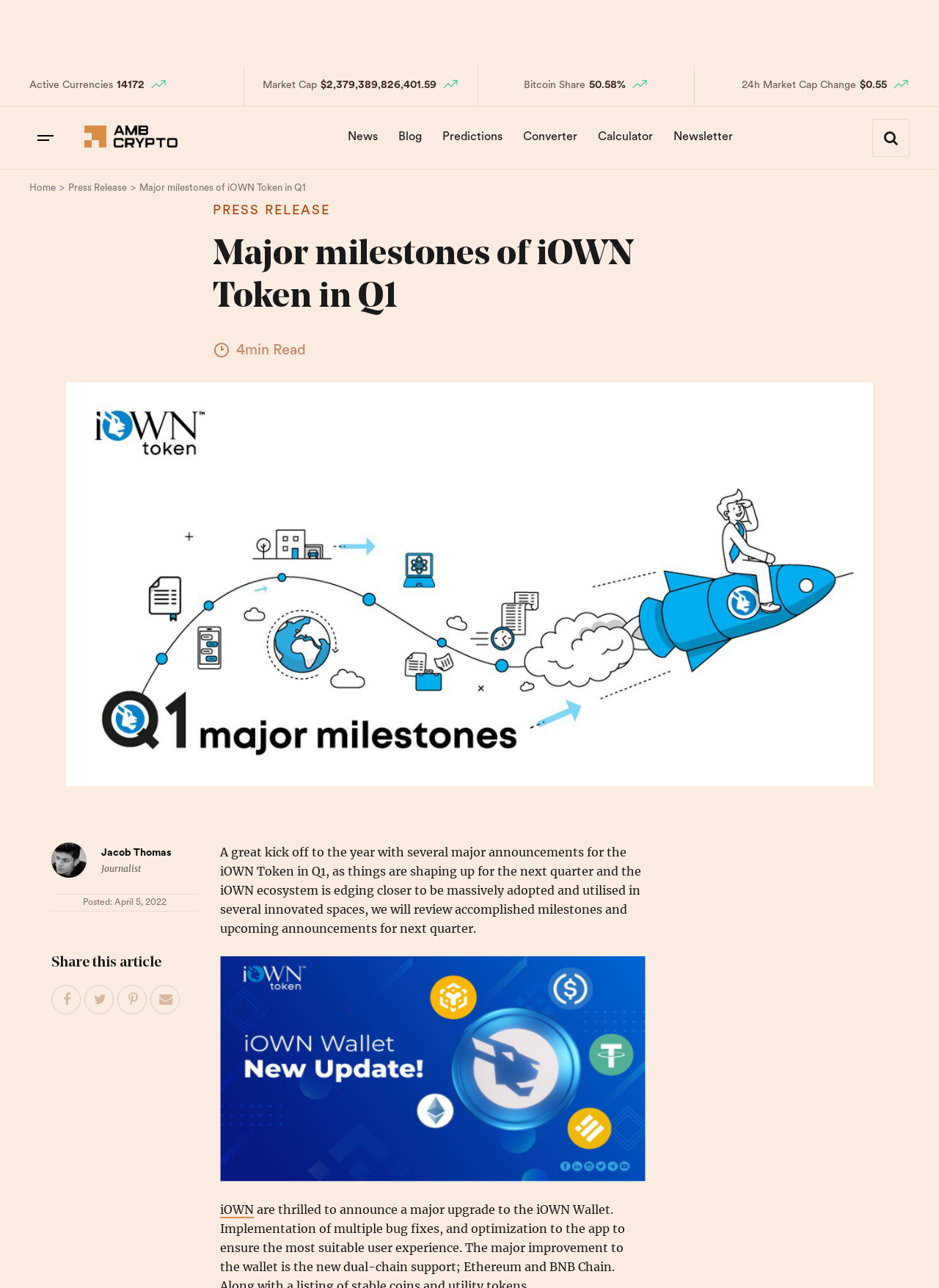What is the current market capitalization of iOWN Token?
Provide a thorough and detailed answer to the question.

I found the answer by looking at the 'Market Cap' section on the webpage, which displays the current market capitalization of iOWN Token as '$2,379,389,826,401.59'.